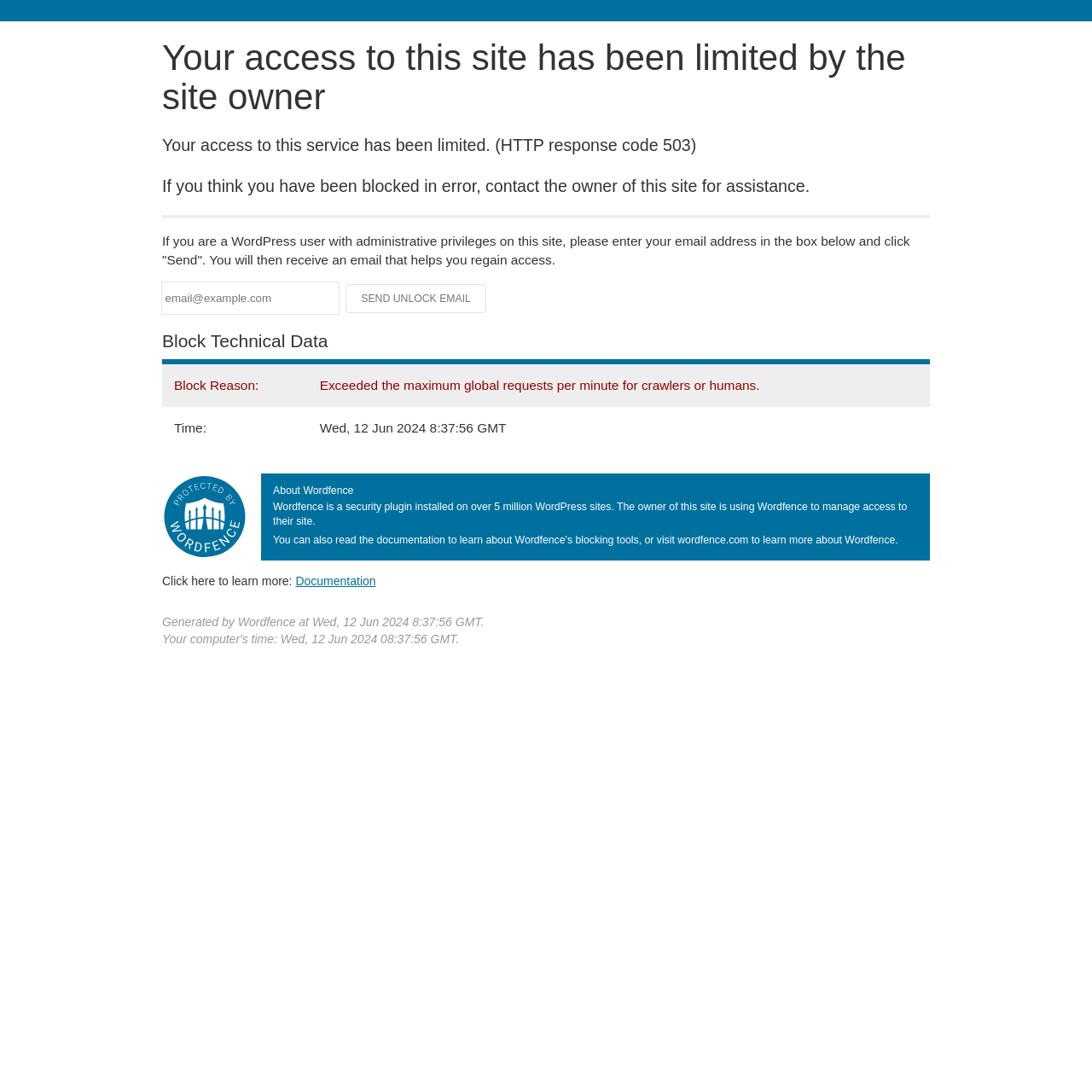What is the timestamp of the block?
Based on the image, answer the question with as much detail as possible.

The gridcell element under the 'Time:' rowheader in the 'Block Technical Data' table provides the timestamp of the block, which is 'Wed, 12 Jun 2024 8:37:56 GMT'.